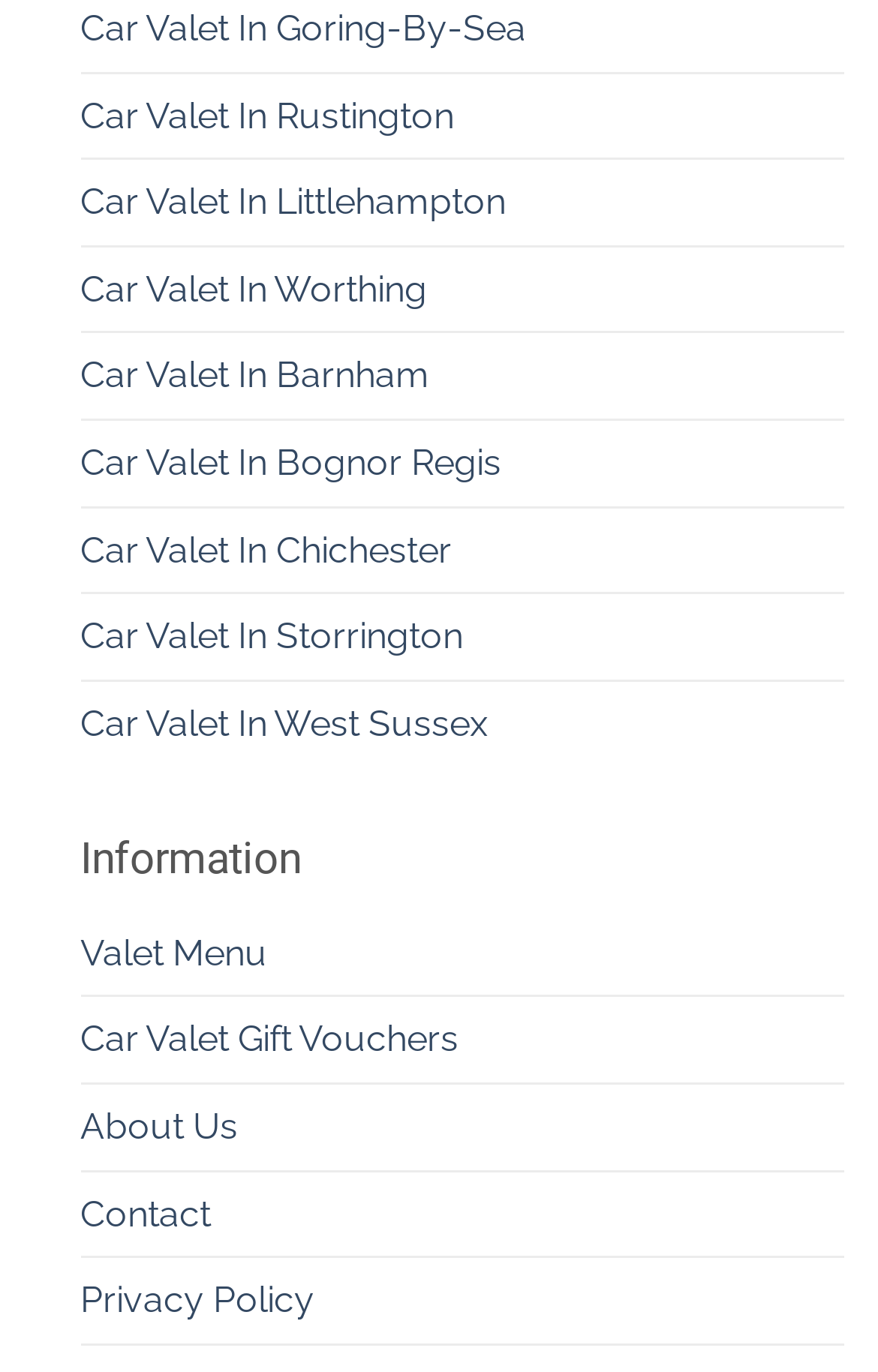How many locations are listed for car valet services?
Please give a well-detailed answer to the question.

I counted the number of links with 'Car Valet In' prefix, which are Rustington, Littlehampton, Worthing, Barnham, Bognor Regis, Chichester, Storrington, and West Sussex.